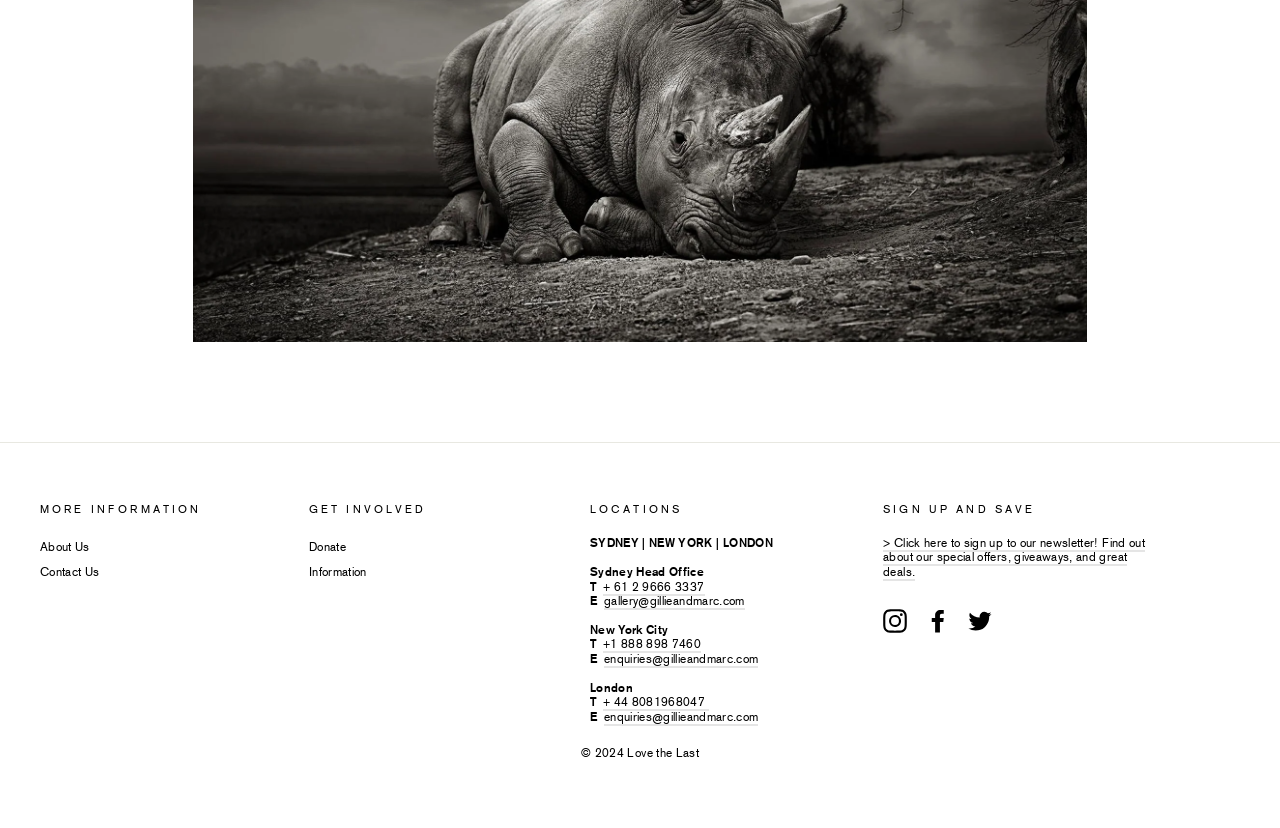What is the purpose of the 'SIGN UP AND SAVE' section?
Based on the image, respond with a single word or phrase.

To sign up for the newsletter